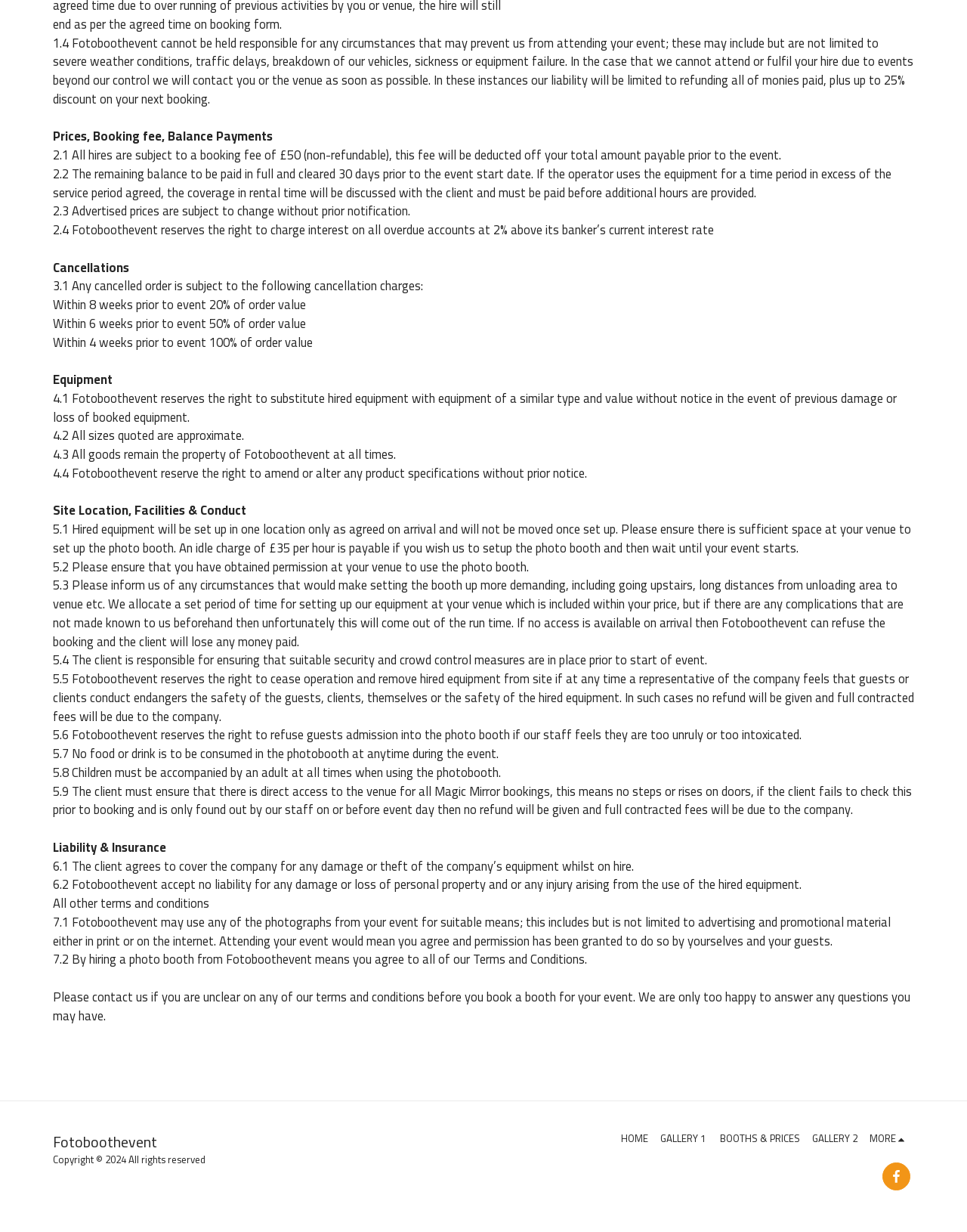Determine the bounding box for the described HTML element: "Page 1: Prep and Travel.". Ensure the coordinates are four float numbers between 0 and 1 in the format [left, top, right, bottom].

None